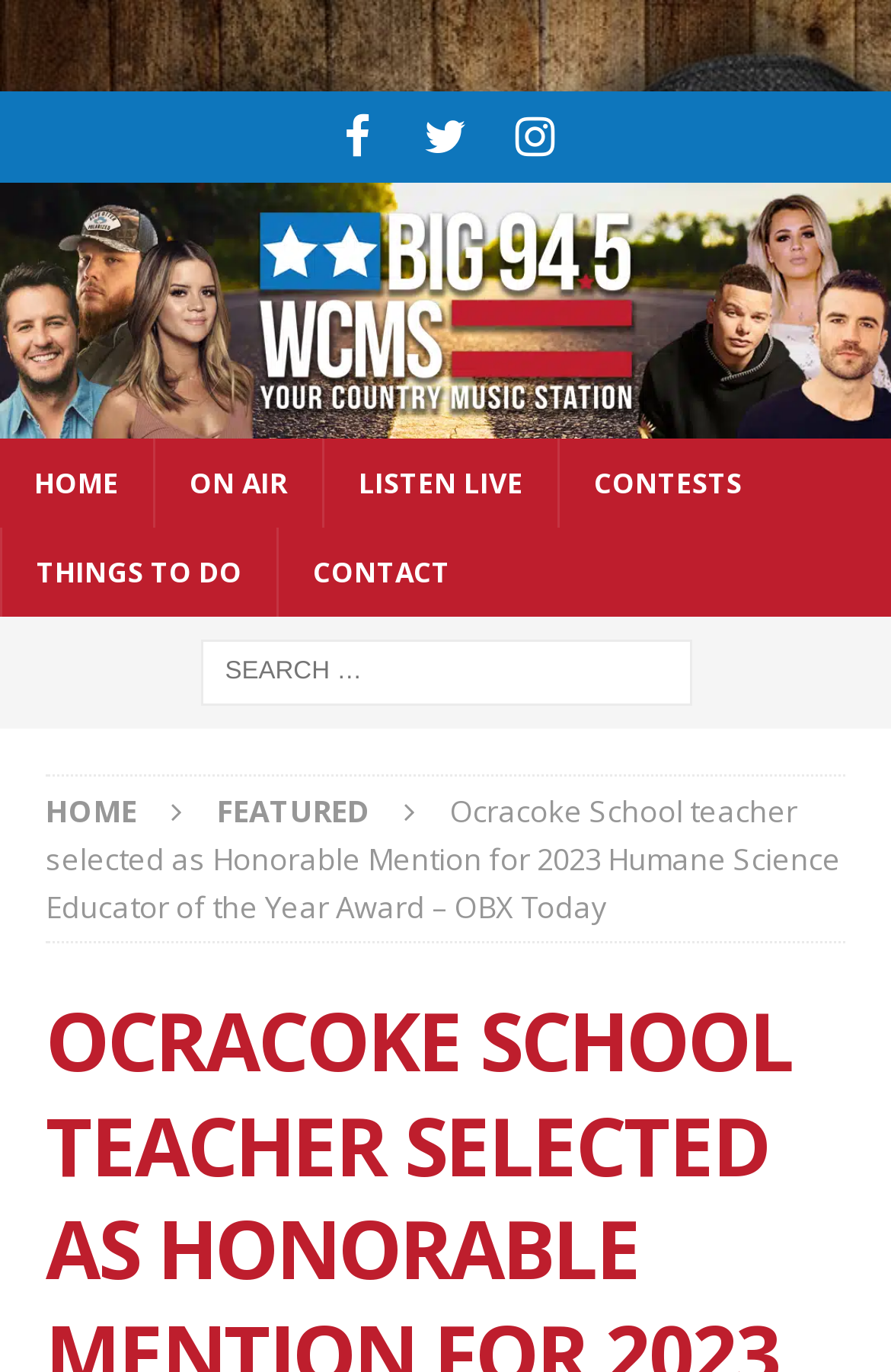Please locate the bounding box coordinates of the element that should be clicked to complete the given instruction: "Go to HOME page".

[0.0, 0.319, 0.172, 0.384]